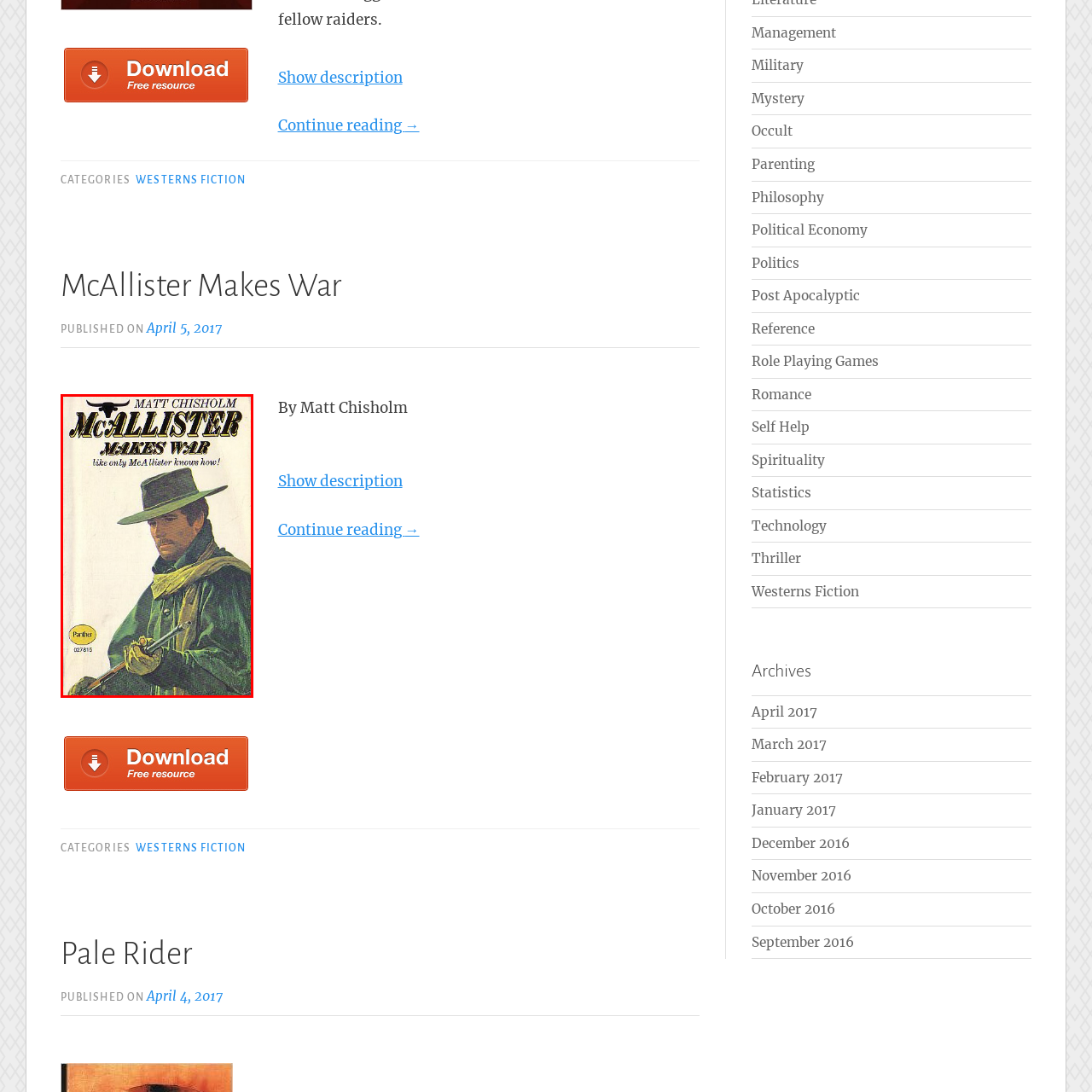Observe the highlighted image and answer the following: What is the name of the publisher?

Panther Books